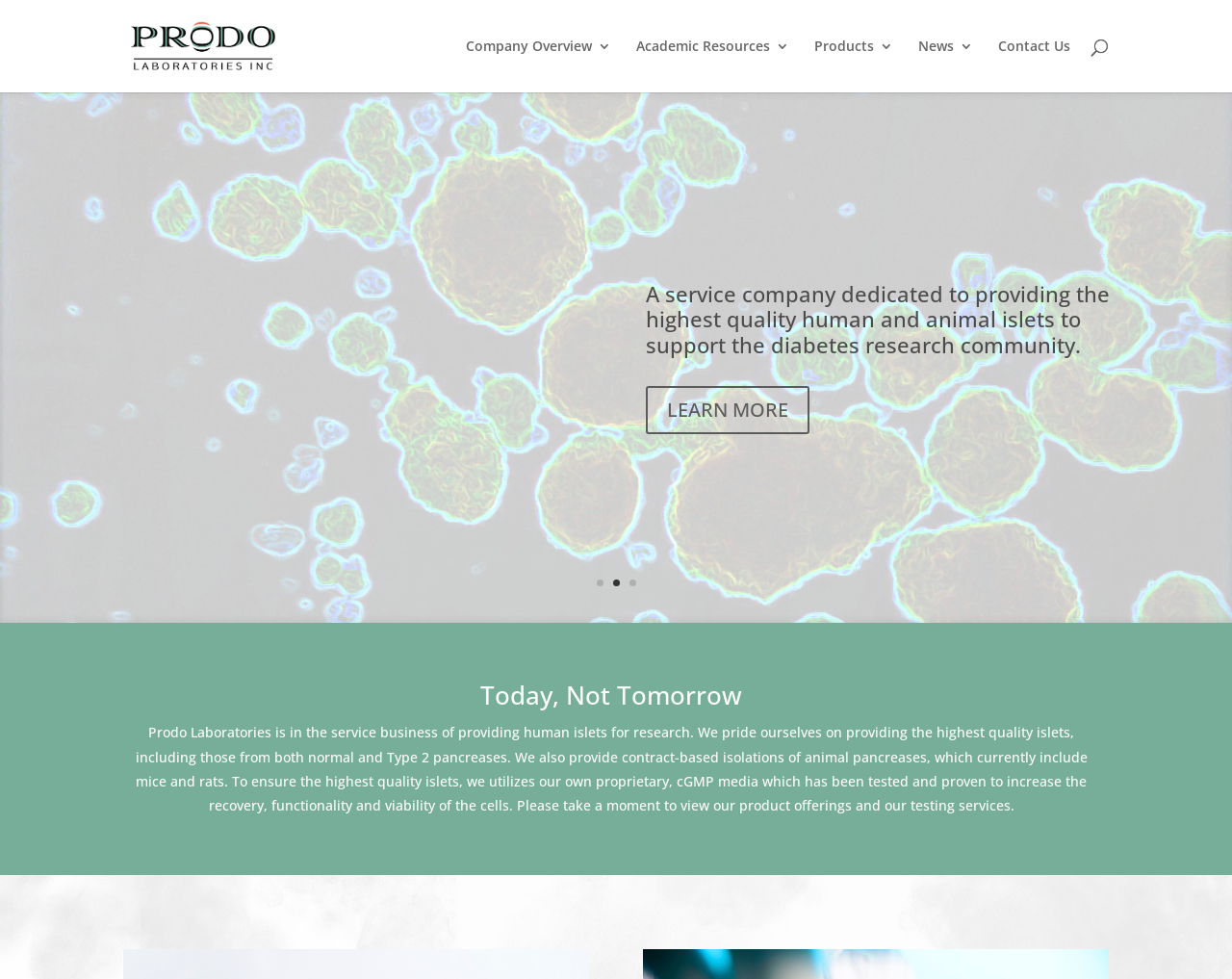Use a single word or phrase to answer this question: 
What is the name of the company?

Prodo Labs